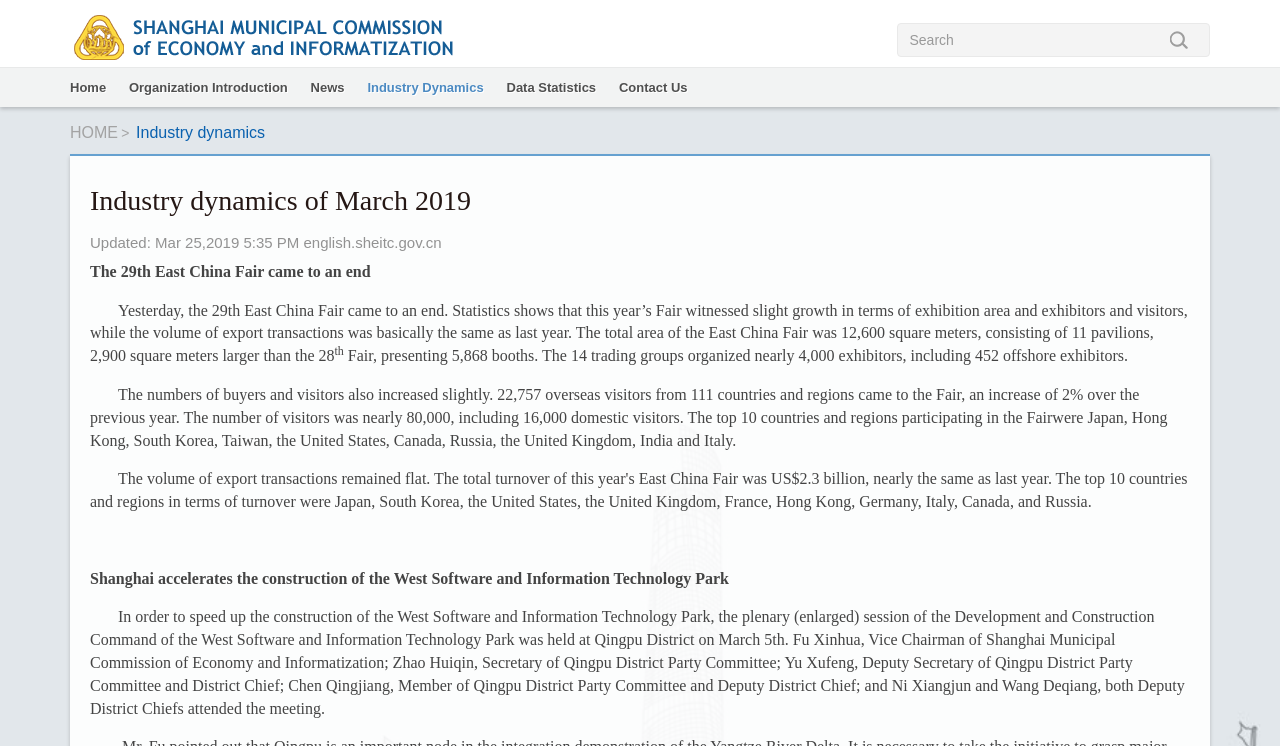Identify the bounding box coordinates for the region to click in order to carry out this instruction: "Go to Home page". Provide the coordinates using four float numbers between 0 and 1, formatted as [left, top, right, bottom].

[0.055, 0.107, 0.083, 0.127]